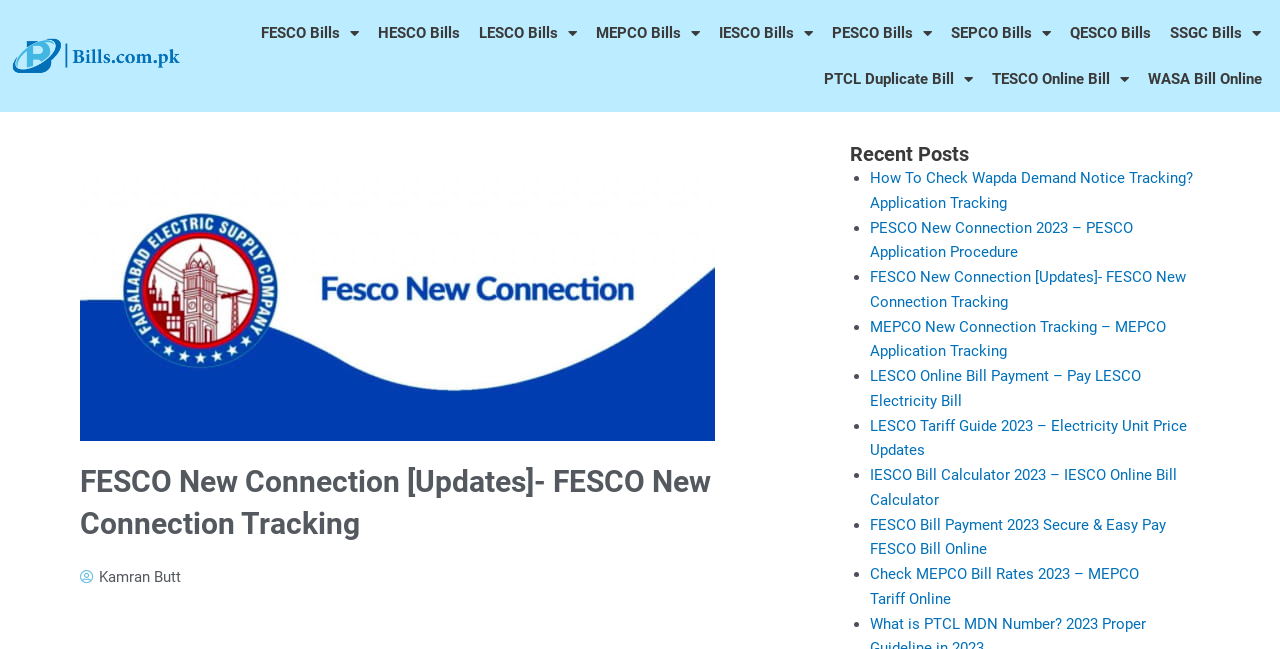Find the bounding box coordinates for the UI element whose description is: "TESCO Online Bill". The coordinates should be four float numbers between 0 and 1, in the format [left, top, right, bottom].

[0.769, 0.086, 0.888, 0.157]